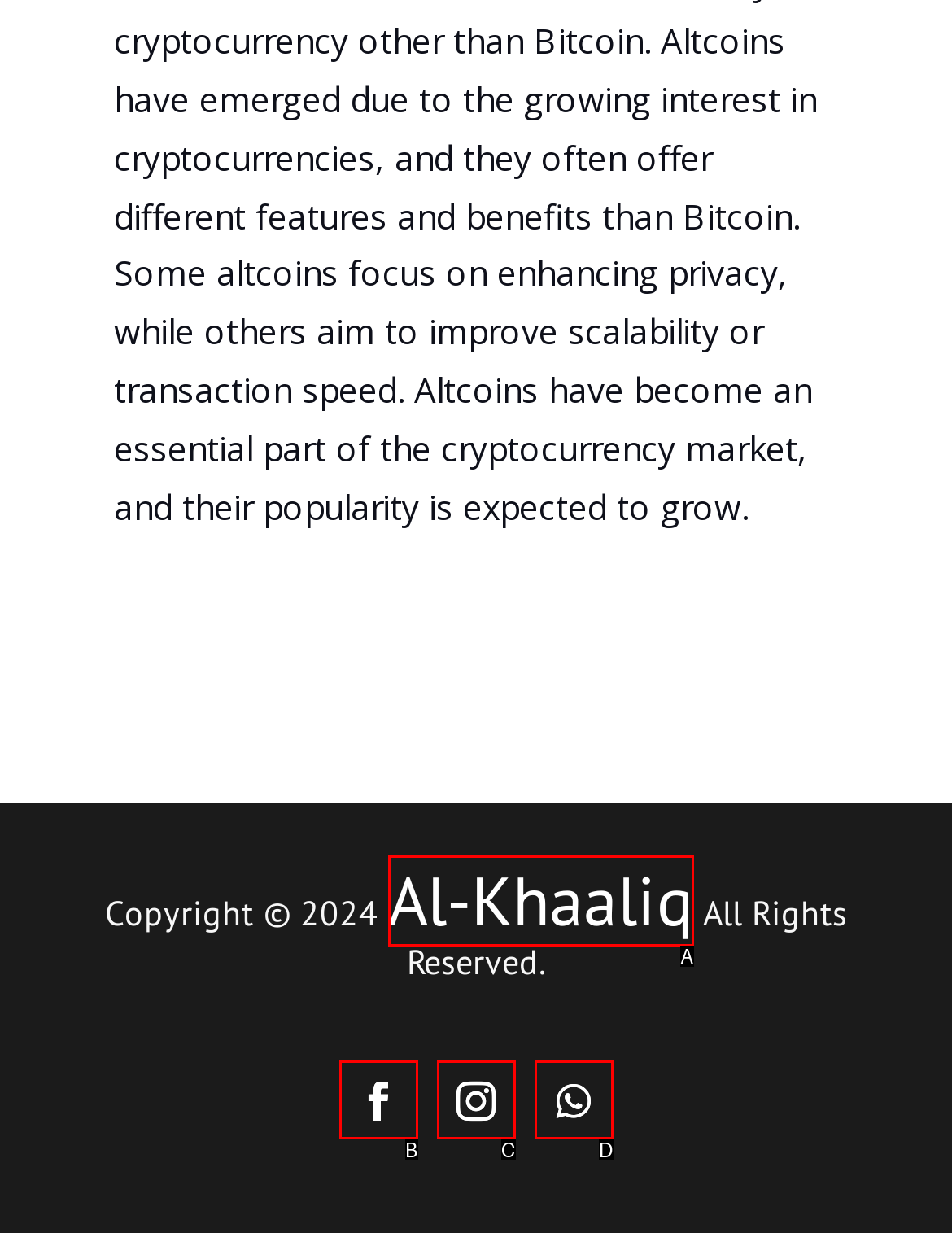Given the description: Follow, identify the HTML element that corresponds to it. Respond with the letter of the correct option.

D